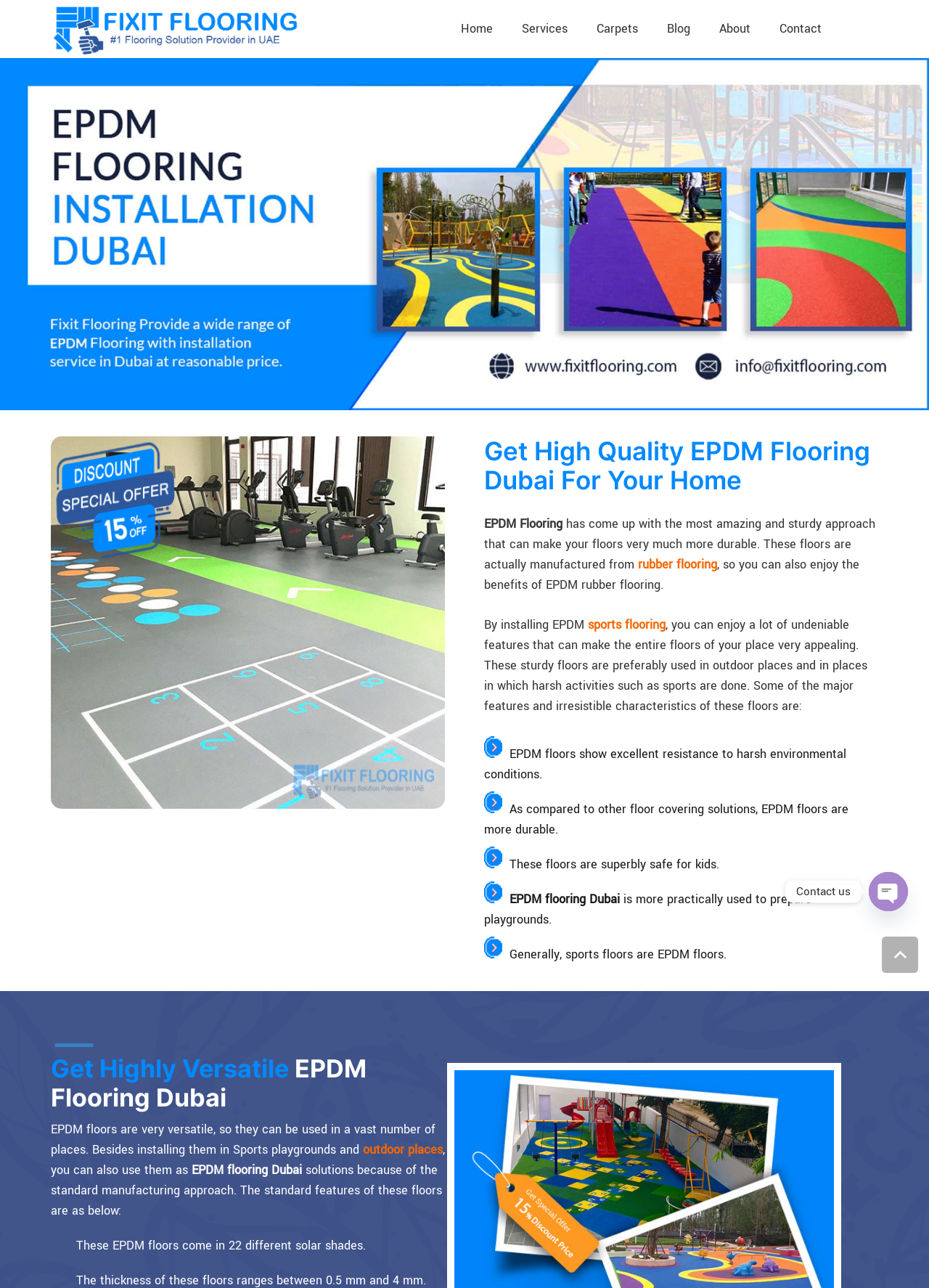Find the bounding box coordinates of the element I should click to carry out the following instruction: "Click on the 'Contact' link".

[0.824, 0.0, 0.9, 0.045]